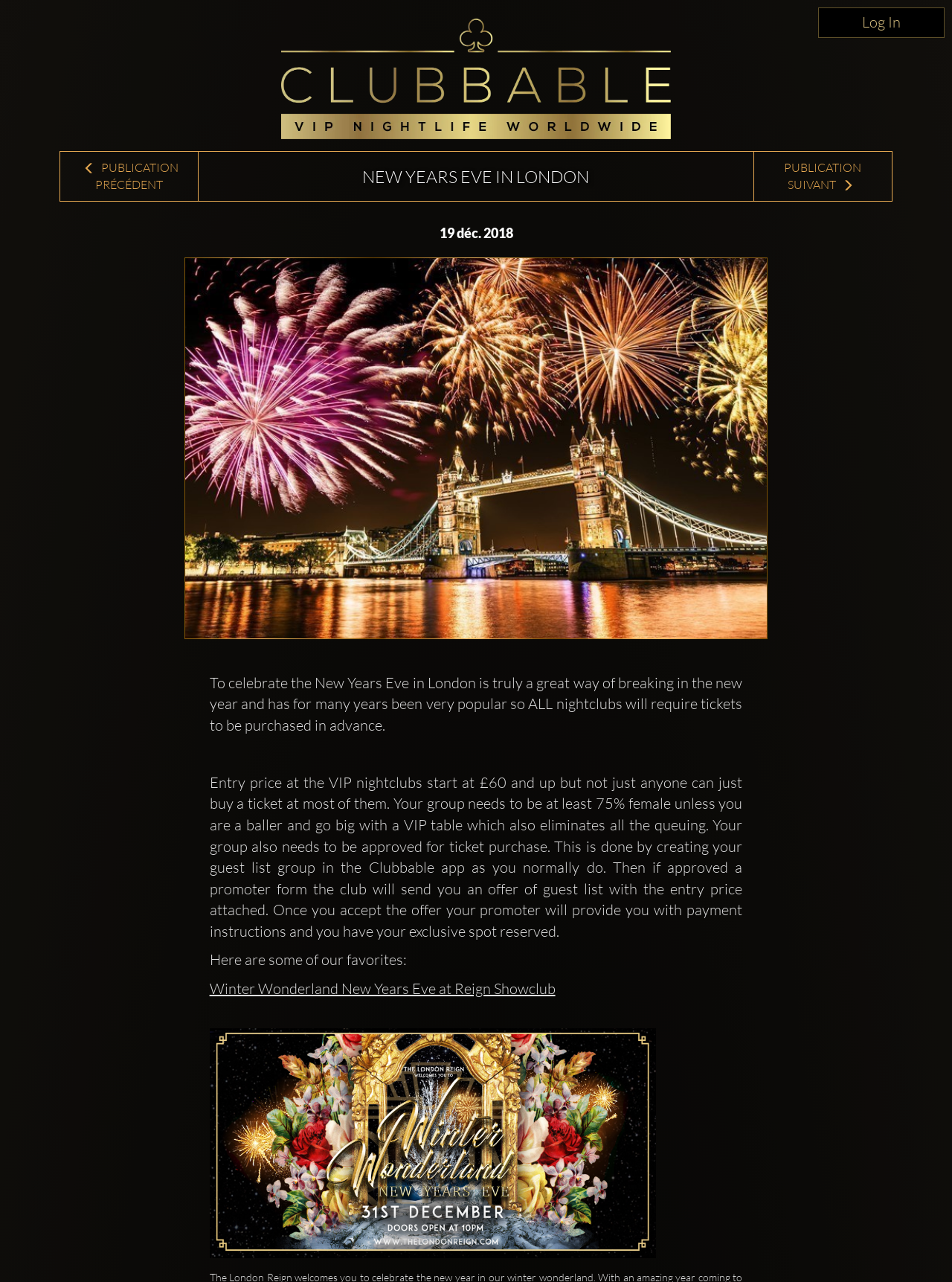How do you get approved for ticket purchase?
Answer with a single word or phrase, using the screenshot for reference.

Create a guest list group